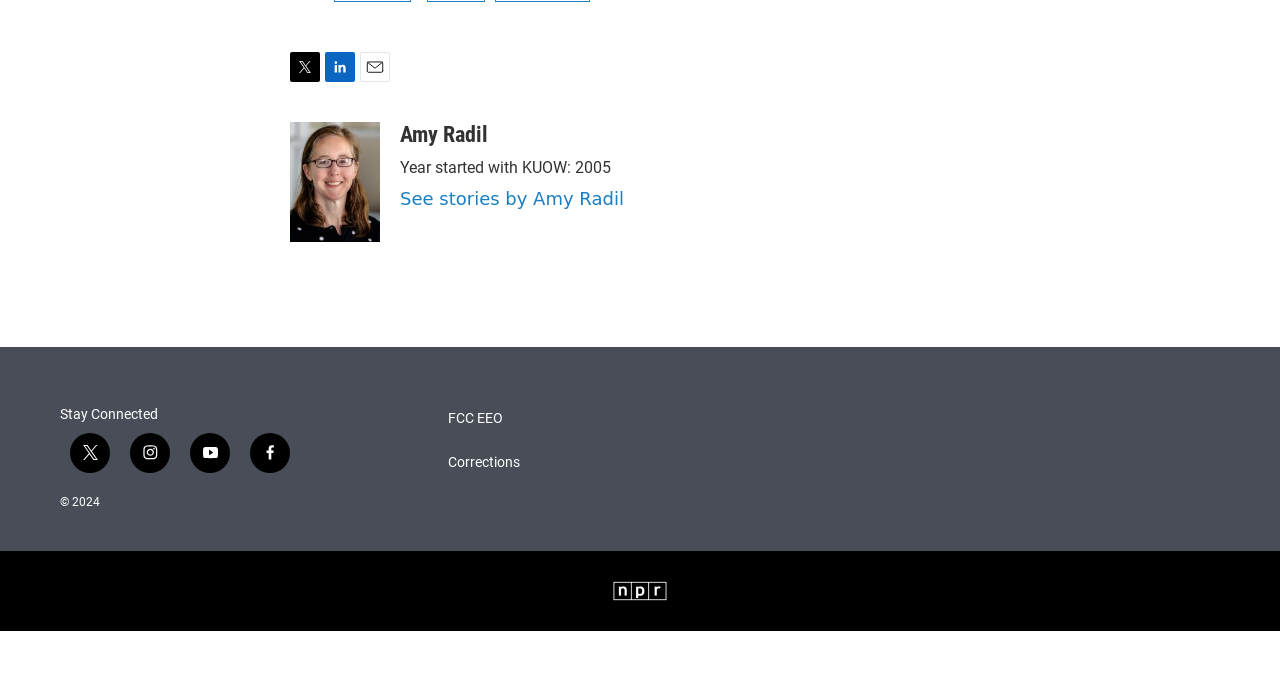What is the name of the journalist?
Give a comprehensive and detailed explanation for the question.

The answer can be found by looking at the links with the text 'Amy Radil' and the surrounding context, which suggests that Amy Radil is a journalist.